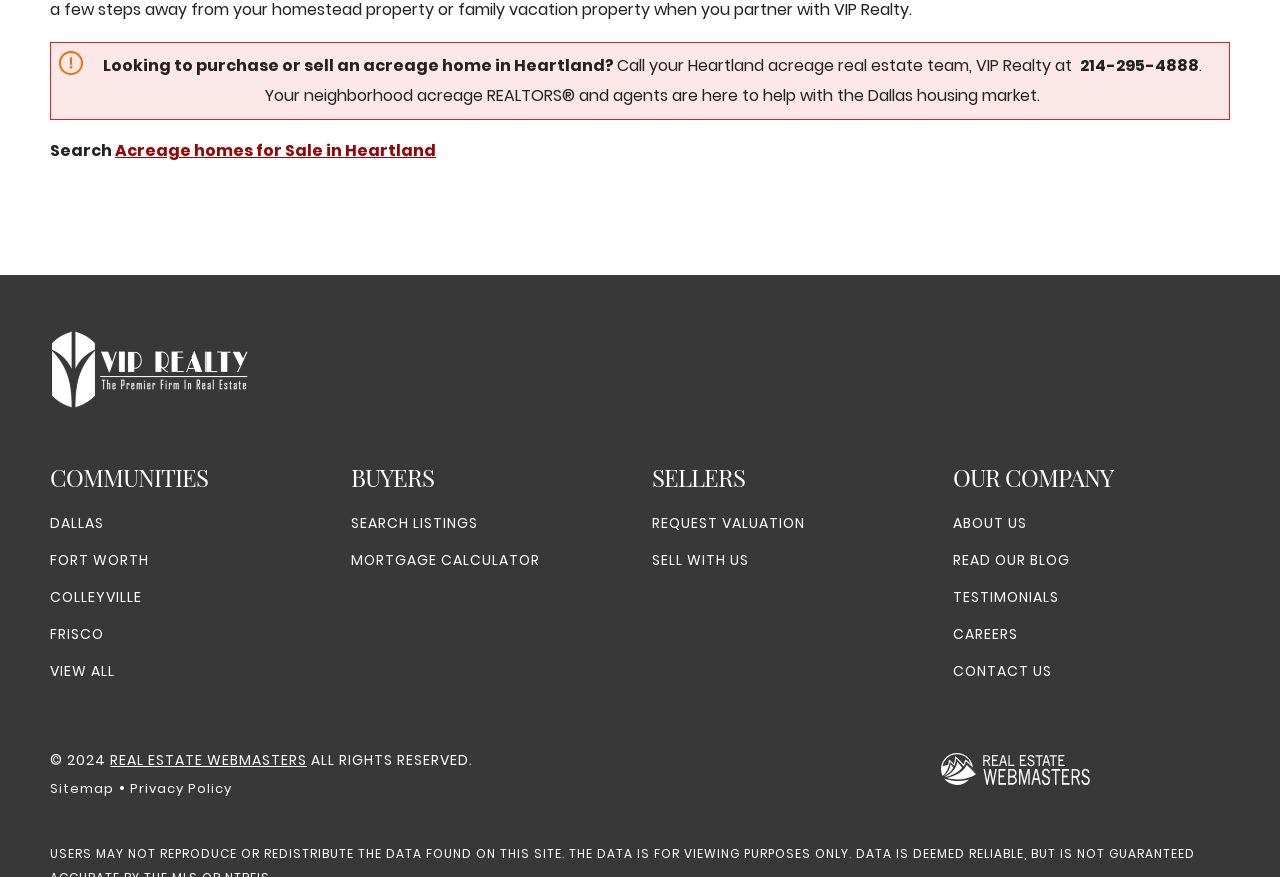Determine the bounding box coordinates for the clickable element required to fulfill the instruction: "Call the real estate team". Provide the coordinates as four float numbers between 0 and 1, i.e., [left, top, right, bottom].

[0.843, 0.061, 0.936, 0.087]